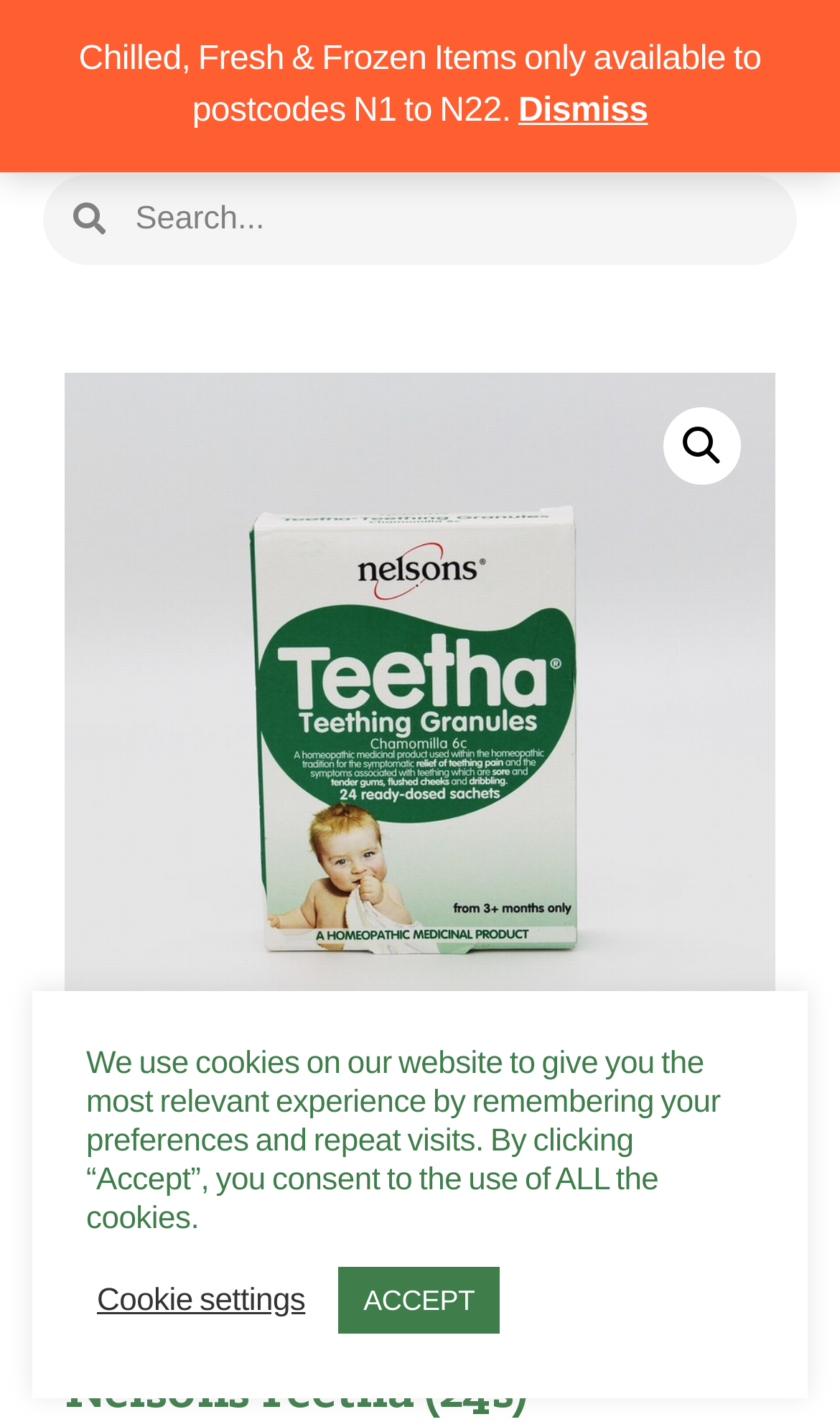Could you determine the bounding box coordinates of the clickable element to complete the instruction: "Go to the Nelson's page"? Provide the coordinates as four float numbers between 0 and 1, i.e., [left, top, right, bottom].

[0.077, 0.904, 0.3, 0.945]